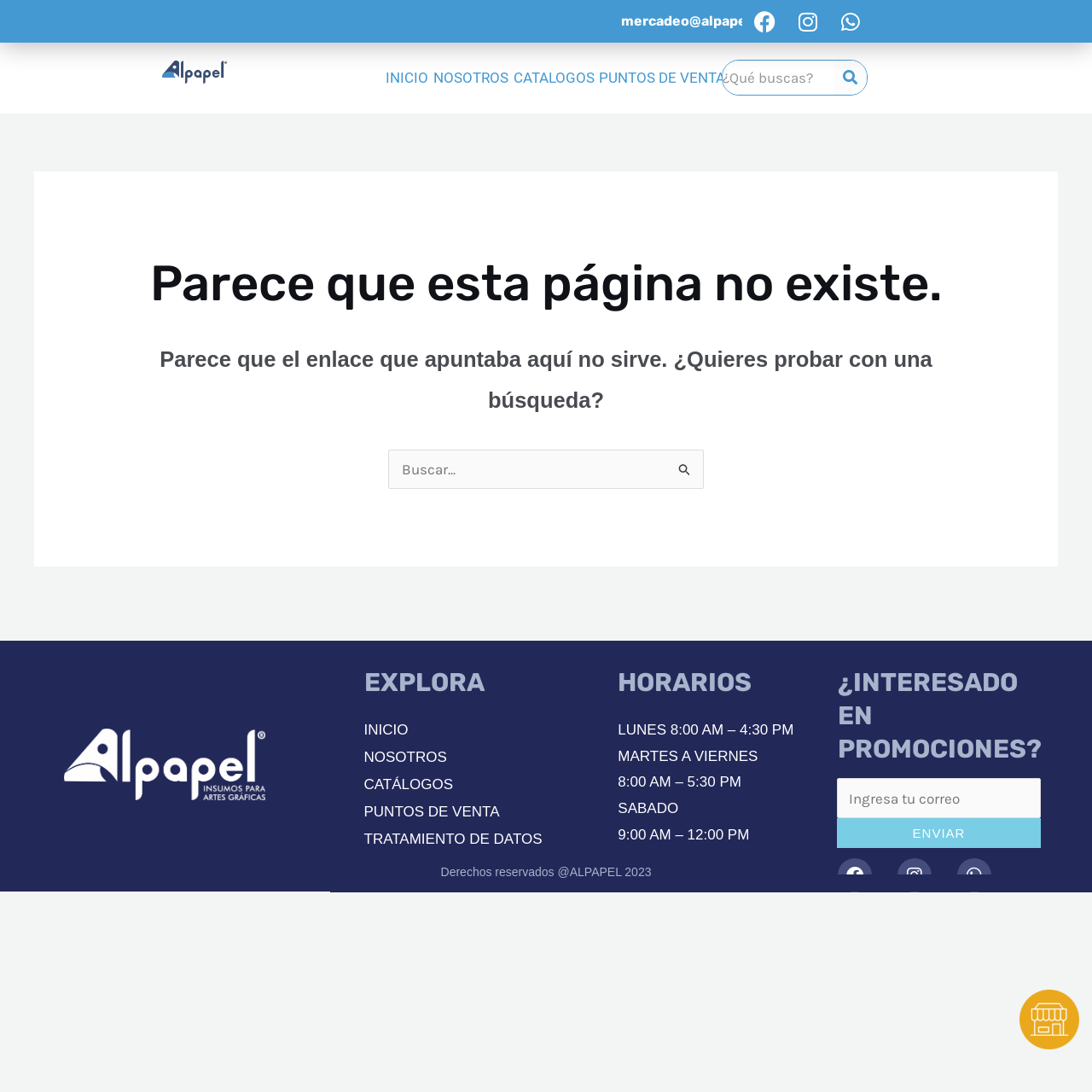Answer the question in a single word or phrase:
What is the purpose of the search box?

Search the website